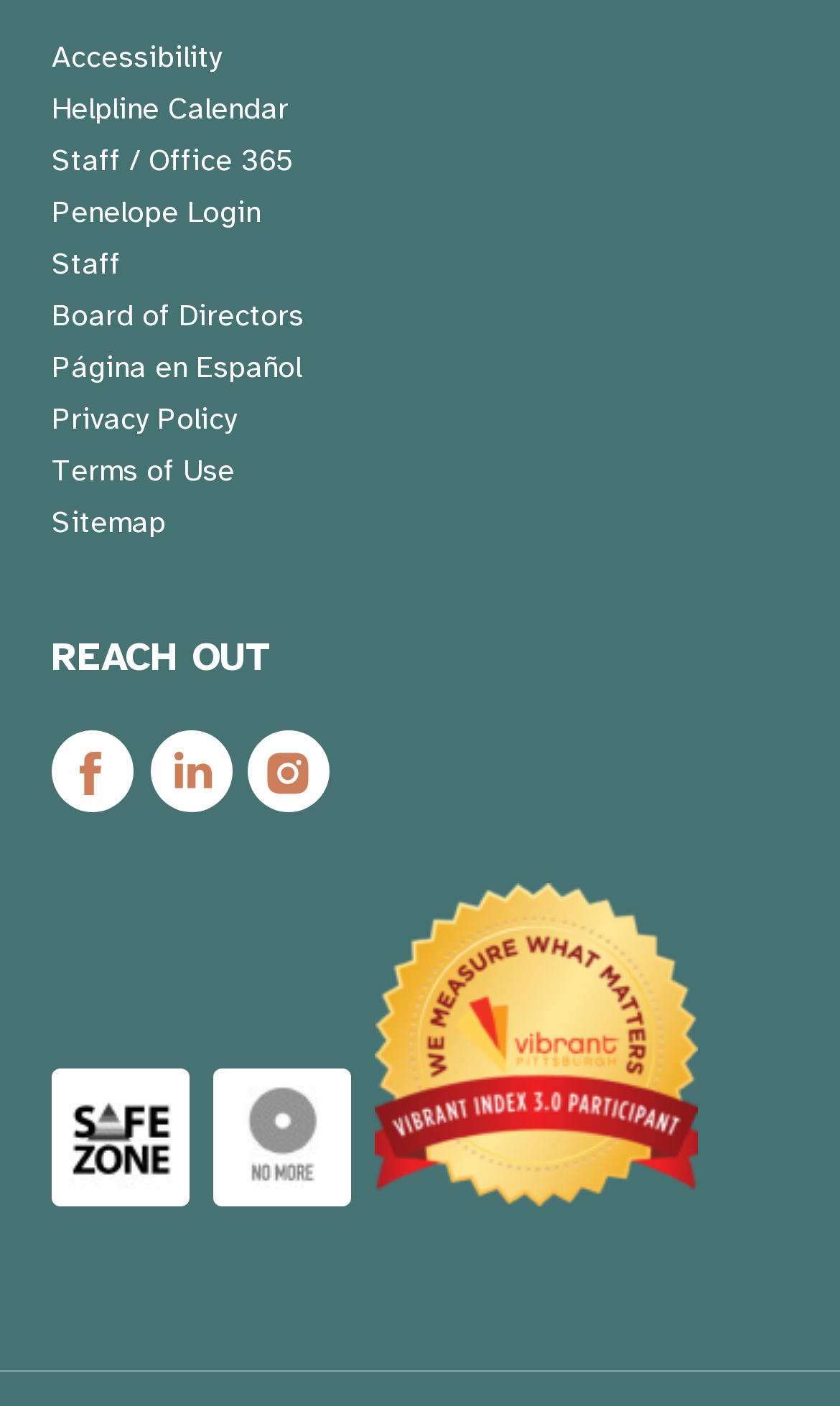Find the bounding box coordinates of the clickable element required to execute the following instruction: "View Sitemap". Provide the coordinates as four float numbers between 0 and 1, i.e., [left, top, right, bottom].

[0.062, 0.361, 0.951, 0.387]